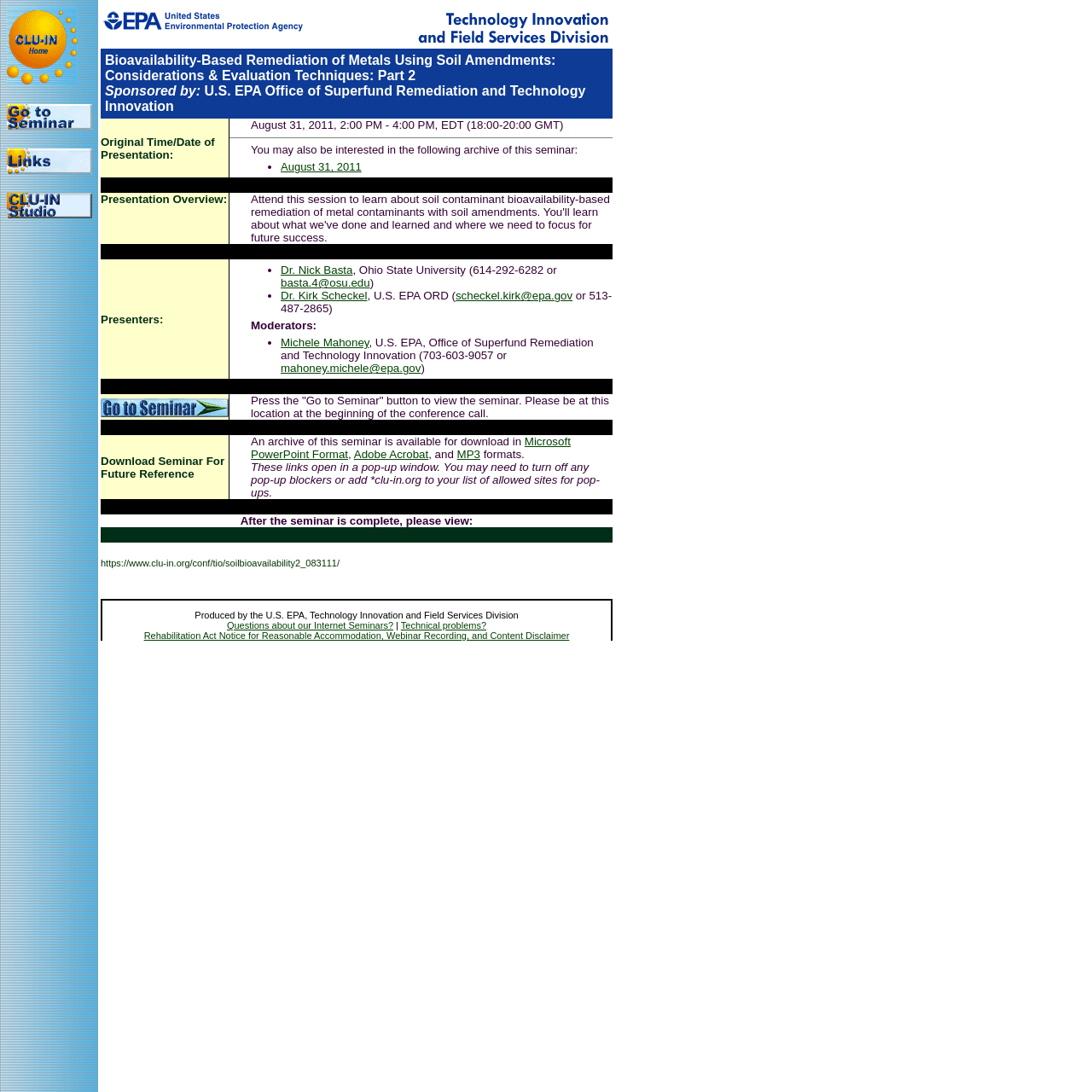Identify the bounding box coordinates of the clickable region necessary to fulfill the following instruction: "Click the 'Go to Seminar' button". The bounding box coordinates should be four float numbers between 0 and 1, i.e., [left, top, right, bottom].

[0.092, 0.364, 0.209, 0.376]